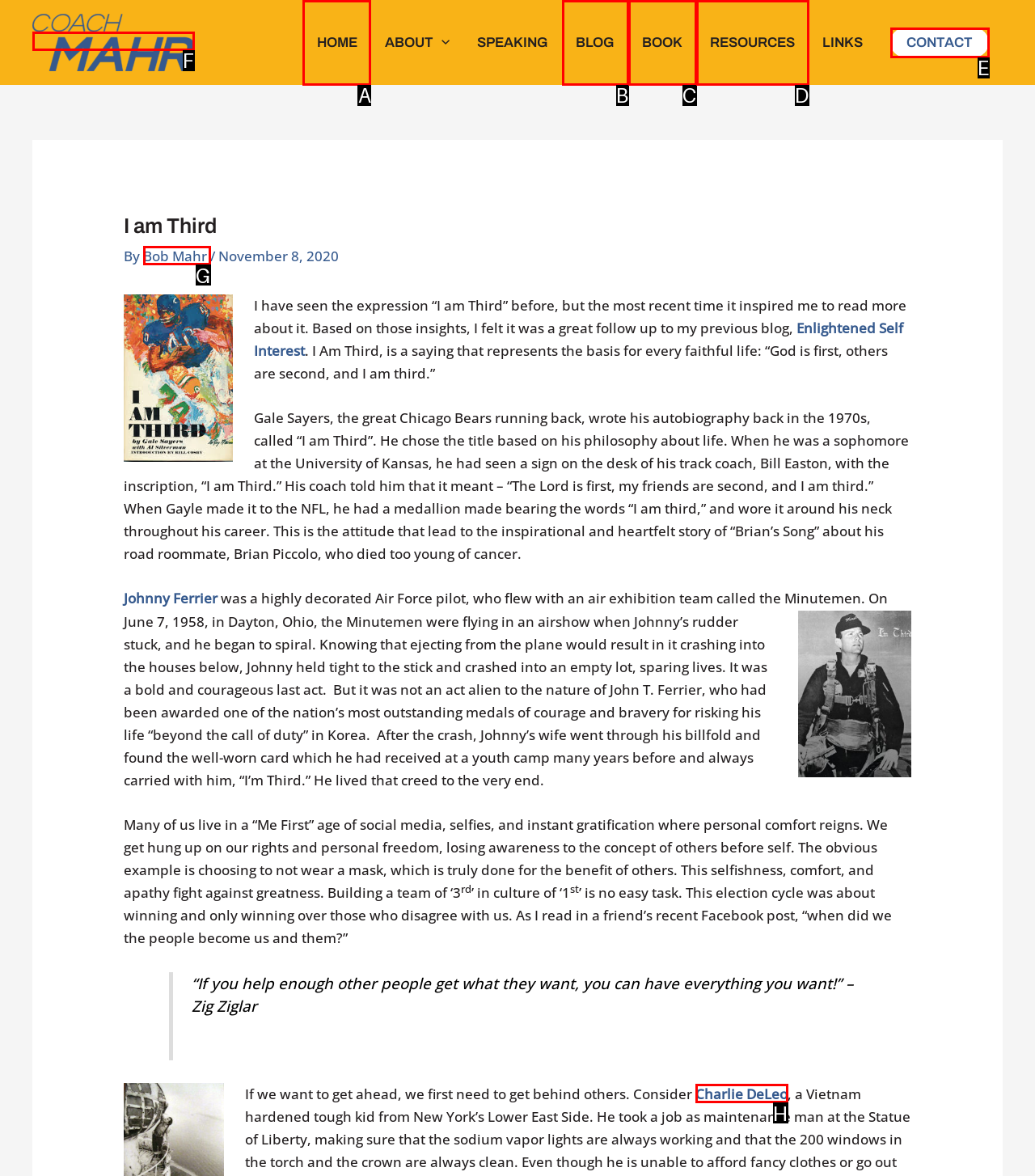Point out the option that needs to be clicked to fulfill the following instruction: Click the 'Charlie DeLeo' link
Answer with the letter of the appropriate choice from the listed options.

H